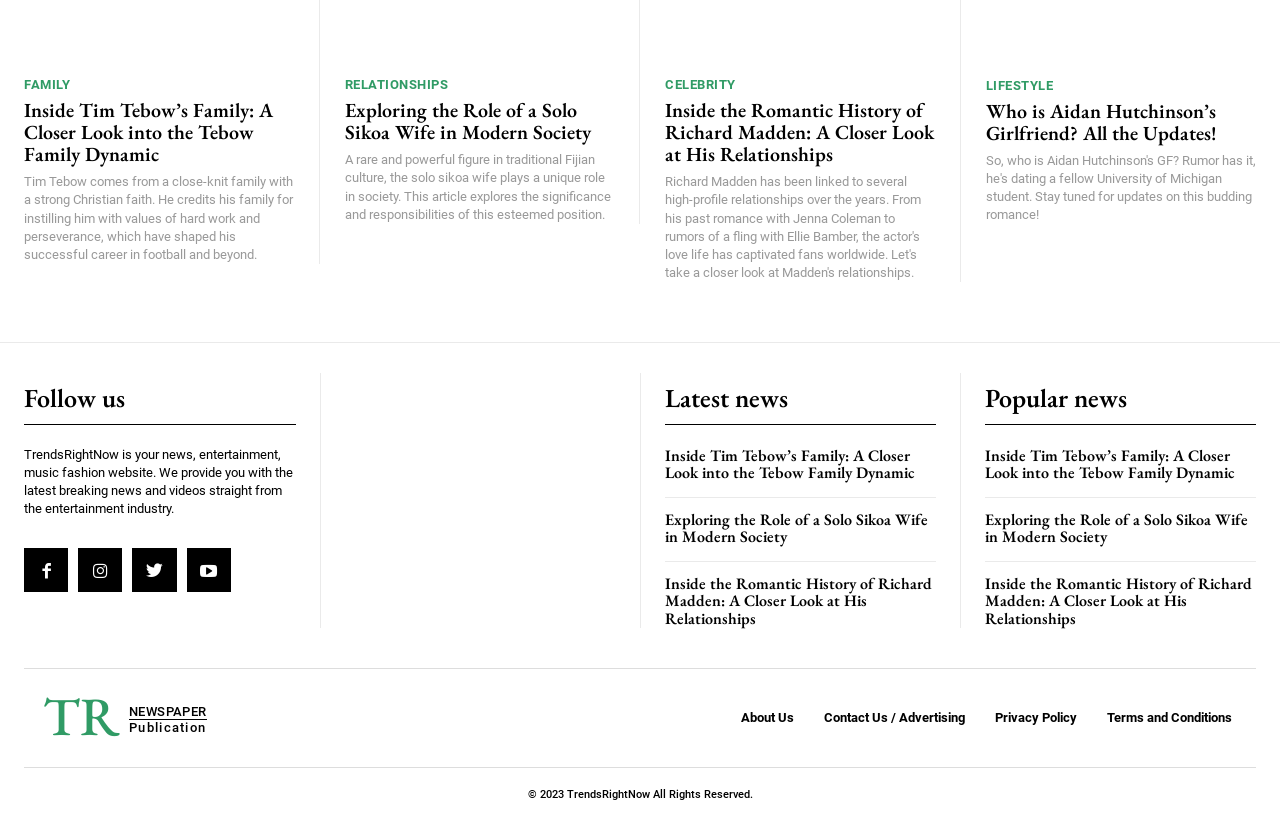Please provide the bounding box coordinate of the region that matches the element description: Youtube. Coordinates should be in the format (top-left x, top-left y, bottom-right x, bottom-right y) and all values should be between 0 and 1.

[0.146, 0.668, 0.18, 0.722]